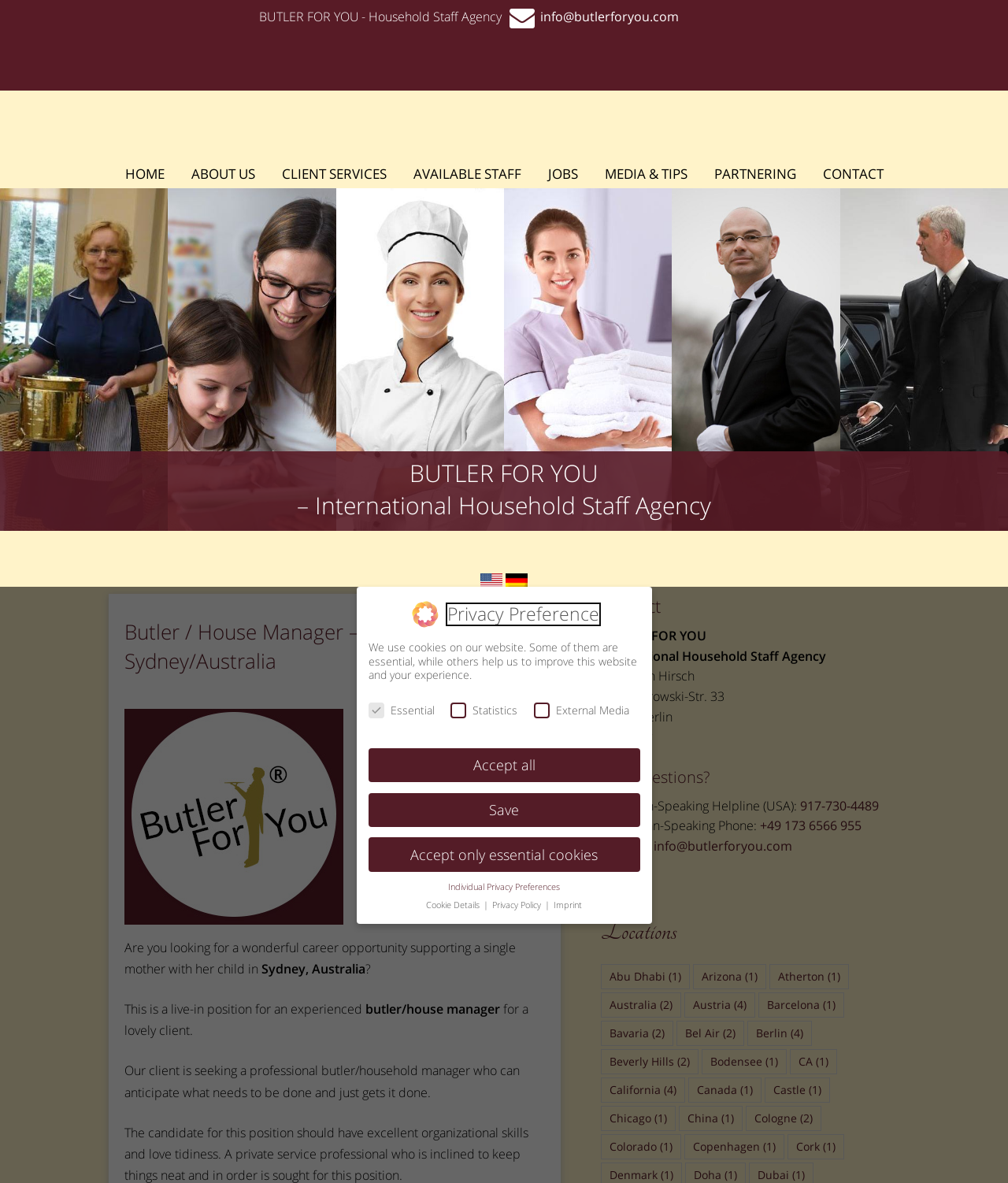Please predict the bounding box coordinates (top-left x, top-left y, bottom-right x, bottom-right y) for the UI element in the screenshot that fits the description: title="dmv-written-test.com"

None